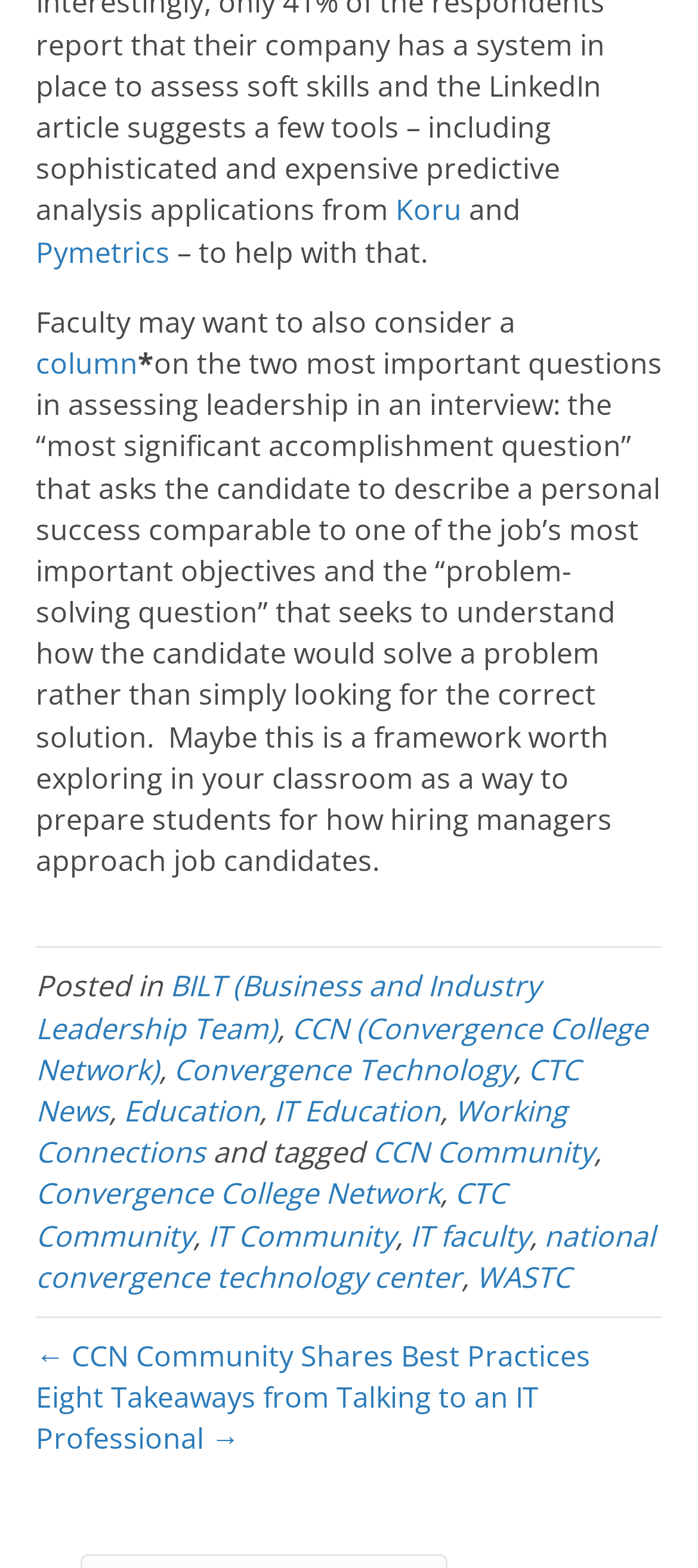Please locate the bounding box coordinates of the element that needs to be clicked to achieve the following instruction: "Explore BILT". The coordinates should be four float numbers between 0 and 1, i.e., [left, top, right, bottom].

[0.051, 0.616, 0.774, 0.668]